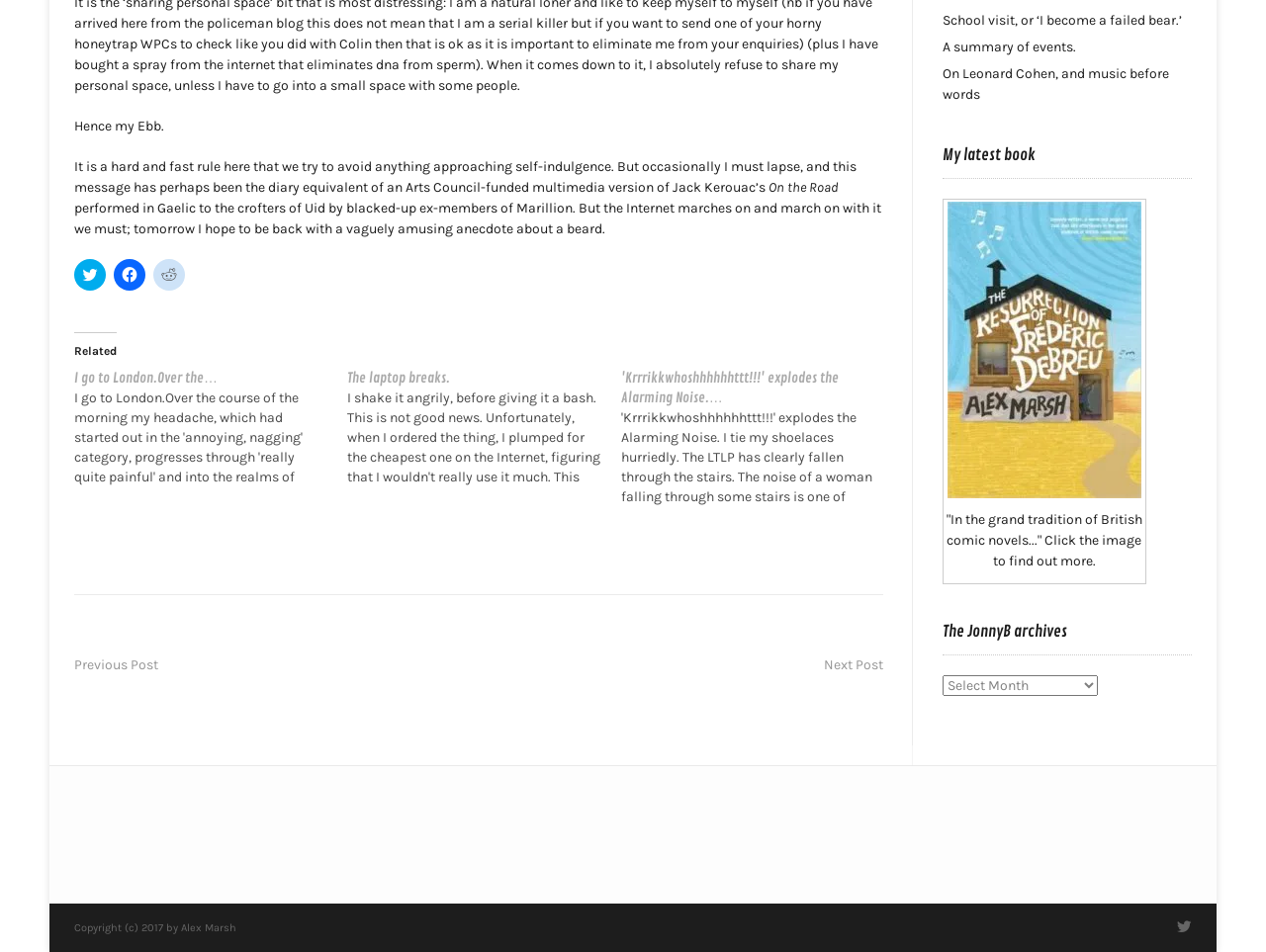Predict the bounding box coordinates for the UI element described as: "WordPress". The coordinates should be four float numbers between 0 and 1, presented as [left, top, right, bottom].

None